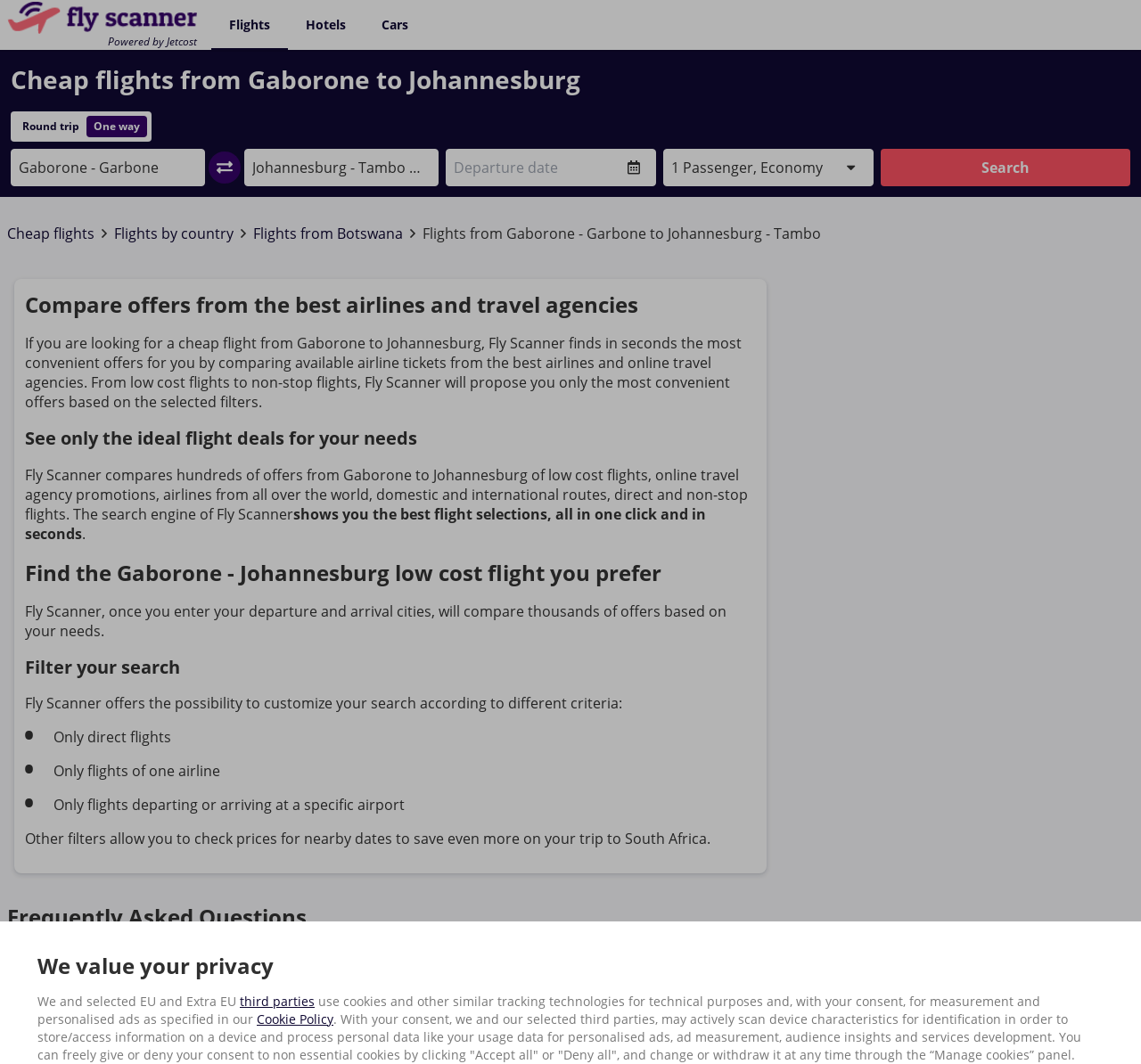Please find the bounding box coordinates of the section that needs to be clicked to achieve this instruction: "Search for flights".

[0.772, 0.14, 0.991, 0.175]